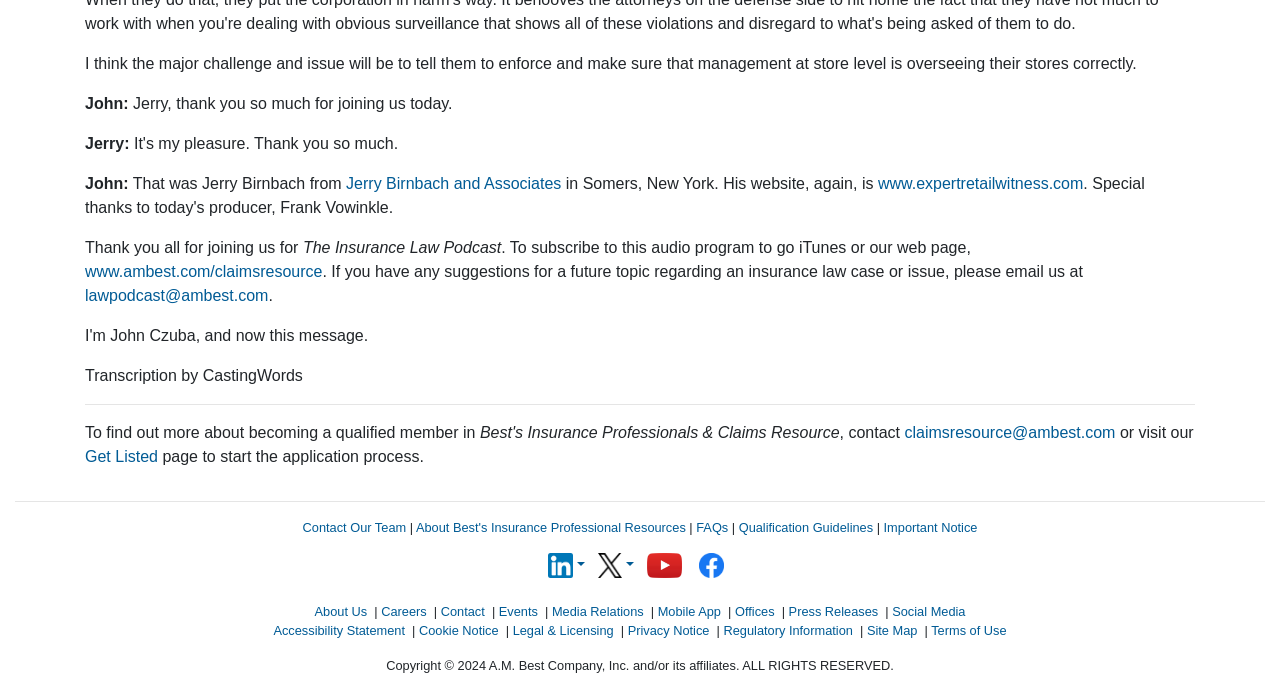Give a one-word or one-phrase response to the question:
How can I subscribe to the audio program?

Go to iTunes or the webpage